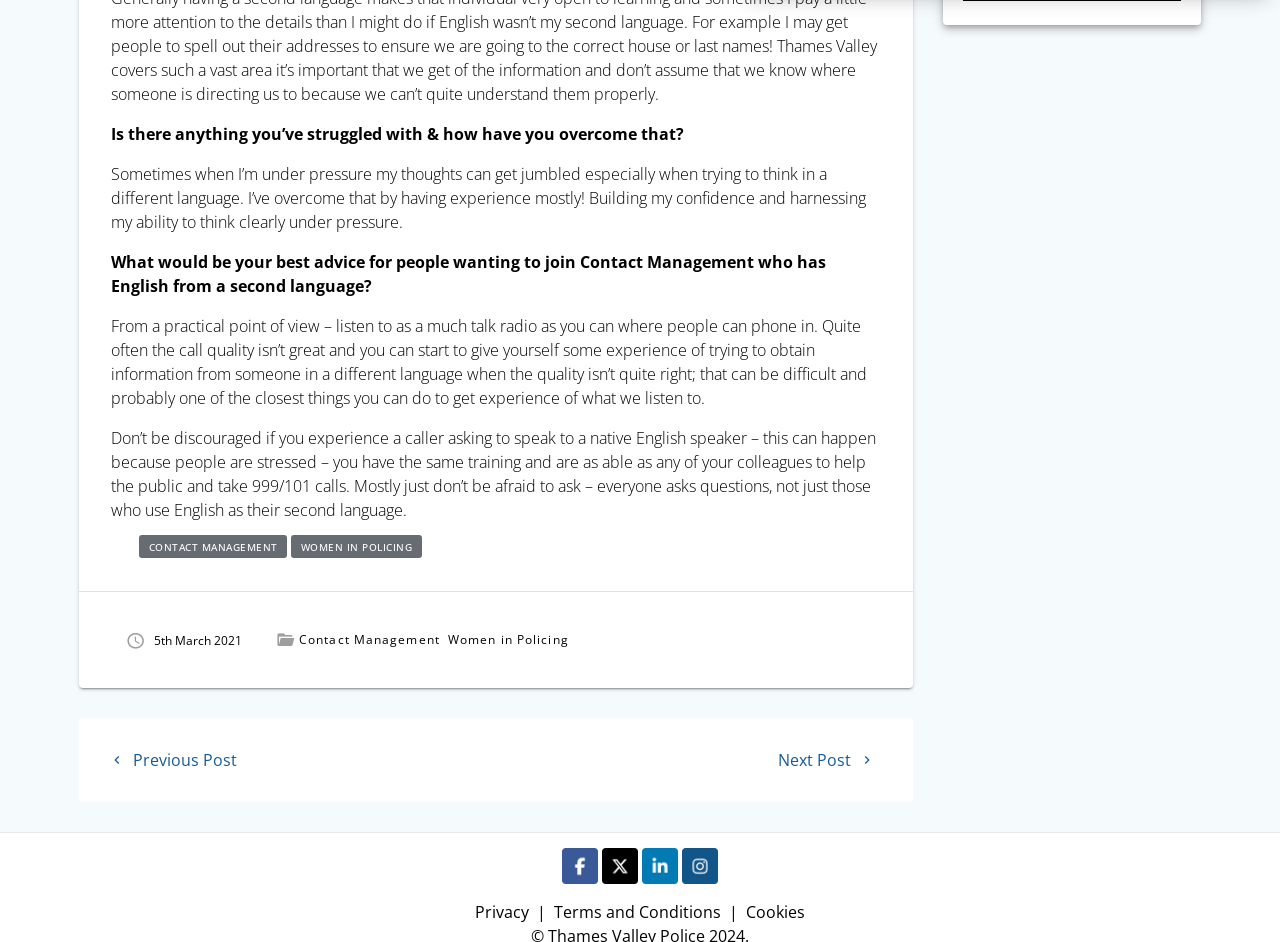Please find and report the bounding box coordinates of the element to click in order to perform the following action: "View the Terms and Conditions". The coordinates should be expressed as four float numbers between 0 and 1, in the format [left, top, right, bottom].

[0.433, 0.956, 0.563, 0.979]